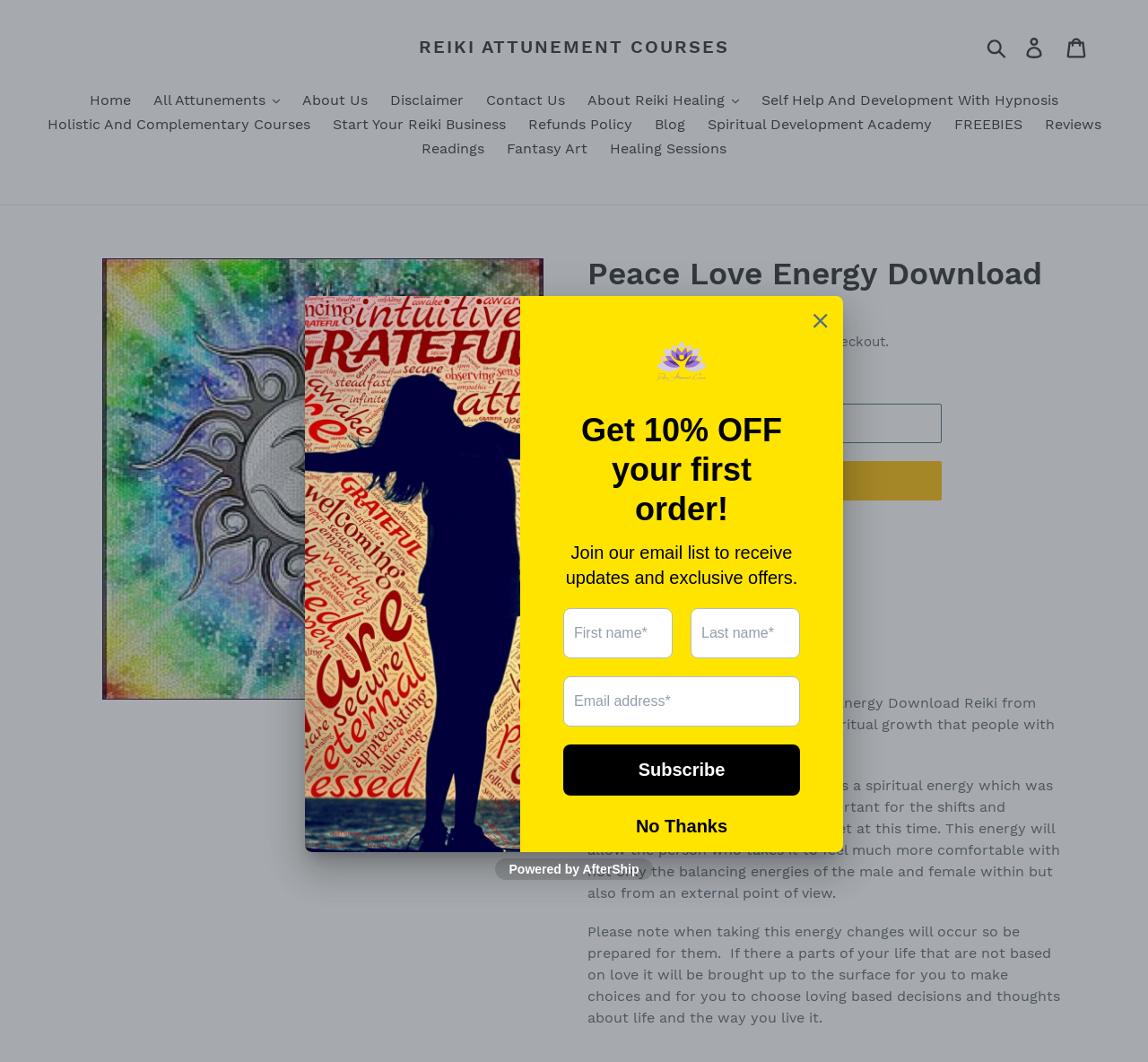Please locate the UI element described by "Holistic And Complementary Courses" and provide its bounding box coordinates.

[0.033, 0.107, 0.278, 0.13]